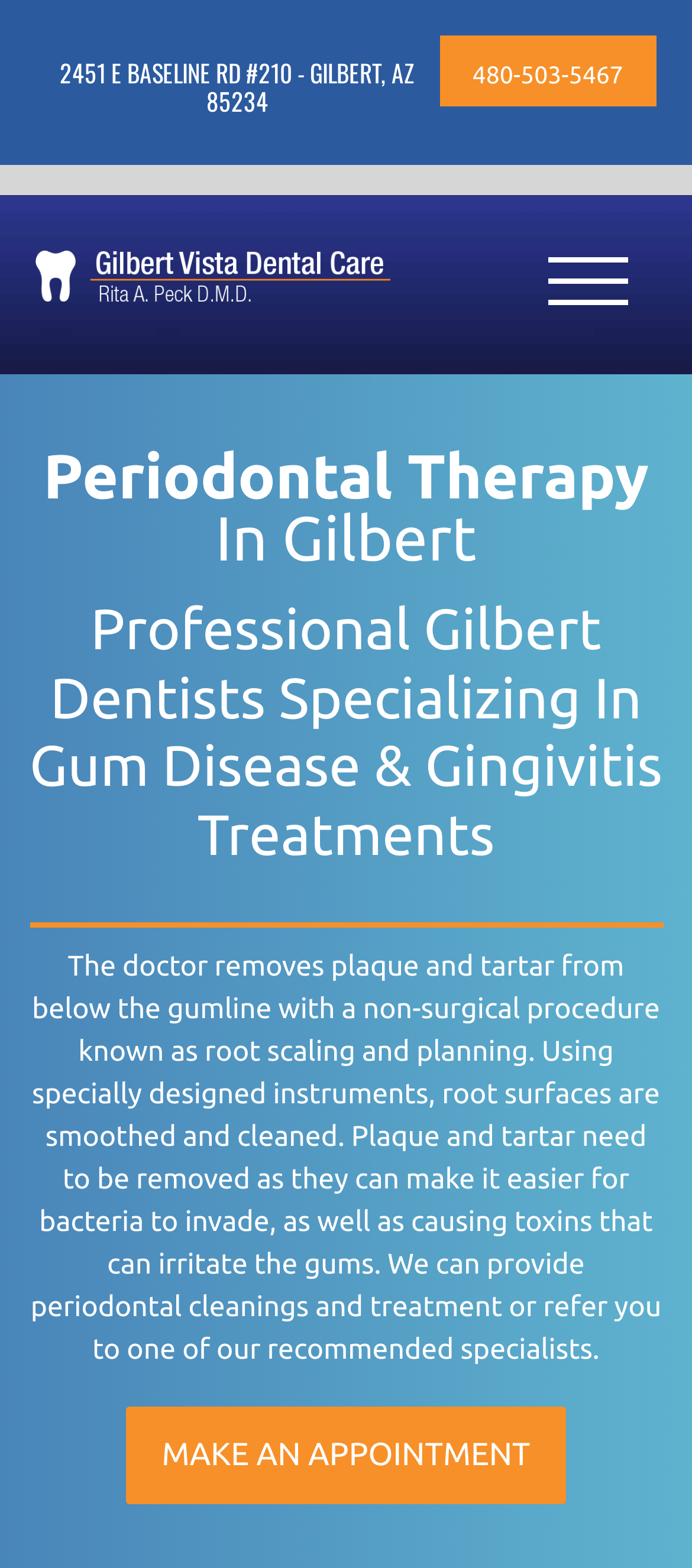Answer the question below with a single word or a brief phrase: 
What is the phone number of Gilbert Vista Dental?

480-503-5467